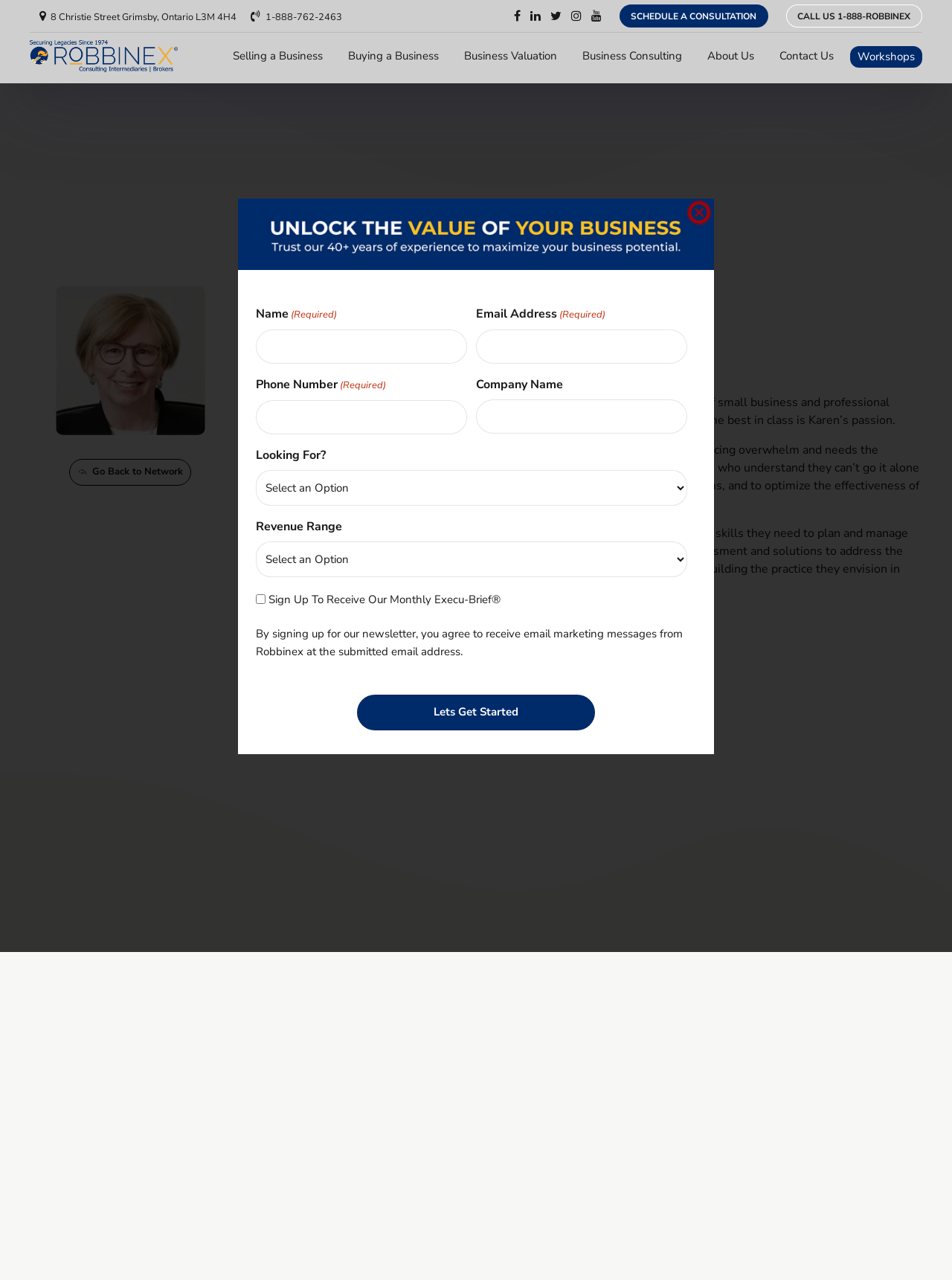What is the phone number to contact Robbinex?
Please craft a detailed and exhaustive response to the question.

The phone number to contact Robbinex is mentioned as a link element with the text '1-888-762-2463' and an icon ''.